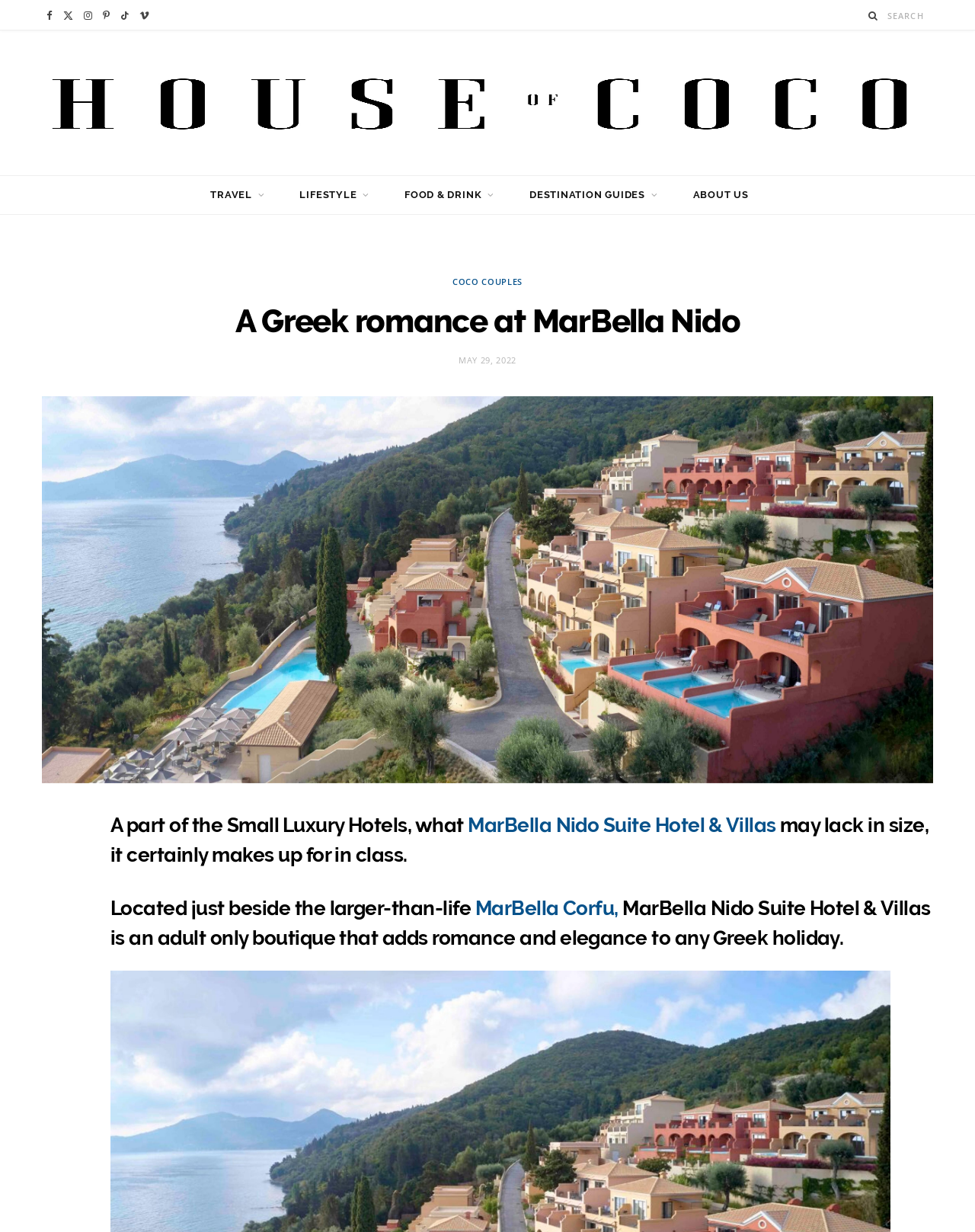Locate the bounding box coordinates of the area to click to fulfill this instruction: "Read about TRAVEL". The bounding box should be presented as four float numbers between 0 and 1, in the order [left, top, right, bottom].

[0.199, 0.142, 0.288, 0.174]